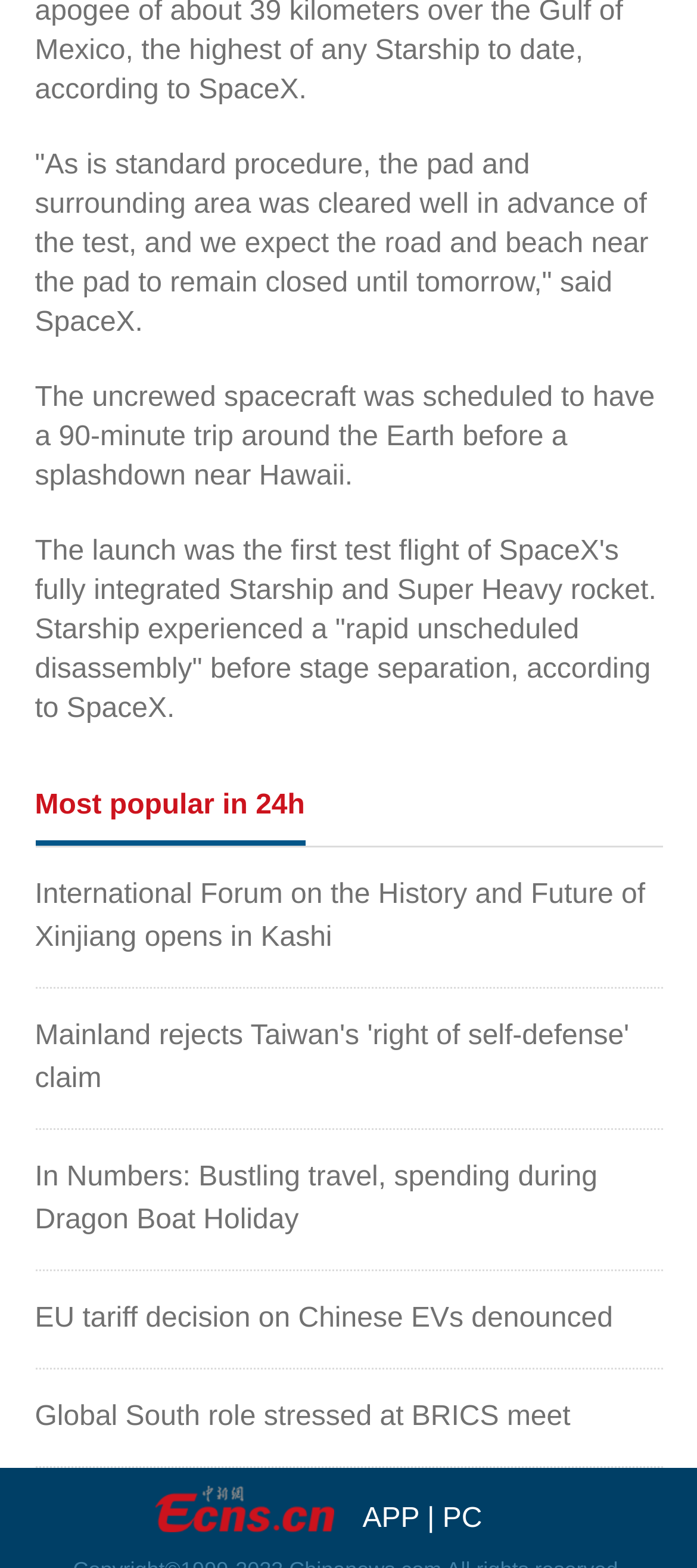Locate the UI element described as follows: "PC". Return the bounding box coordinates as four float numbers between 0 and 1 in the order [left, top, right, bottom].

[0.635, 0.959, 0.692, 0.978]